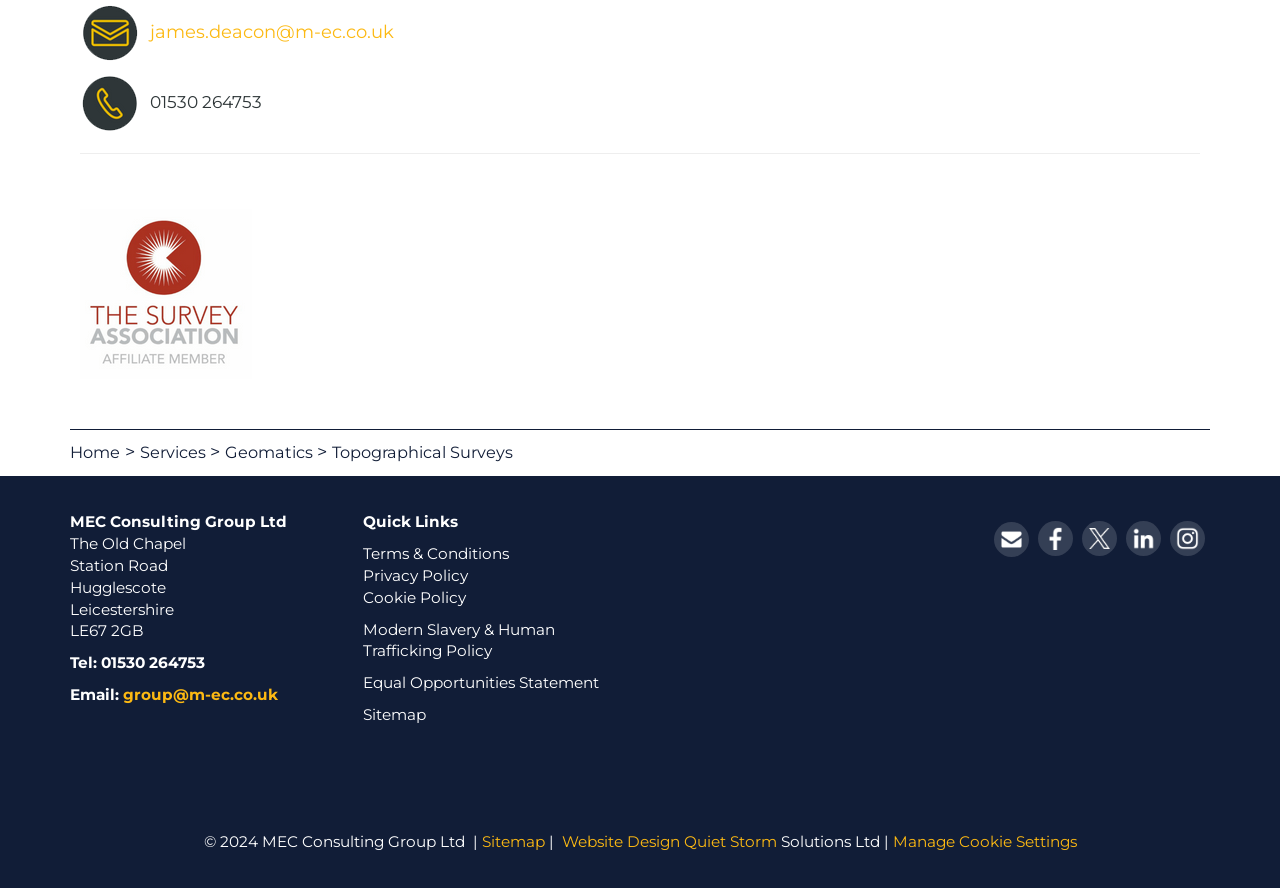Please specify the bounding box coordinates of the clickable section necessary to execute the following command: "Click the 'Topographical Surveys' link".

[0.259, 0.498, 0.401, 0.521]